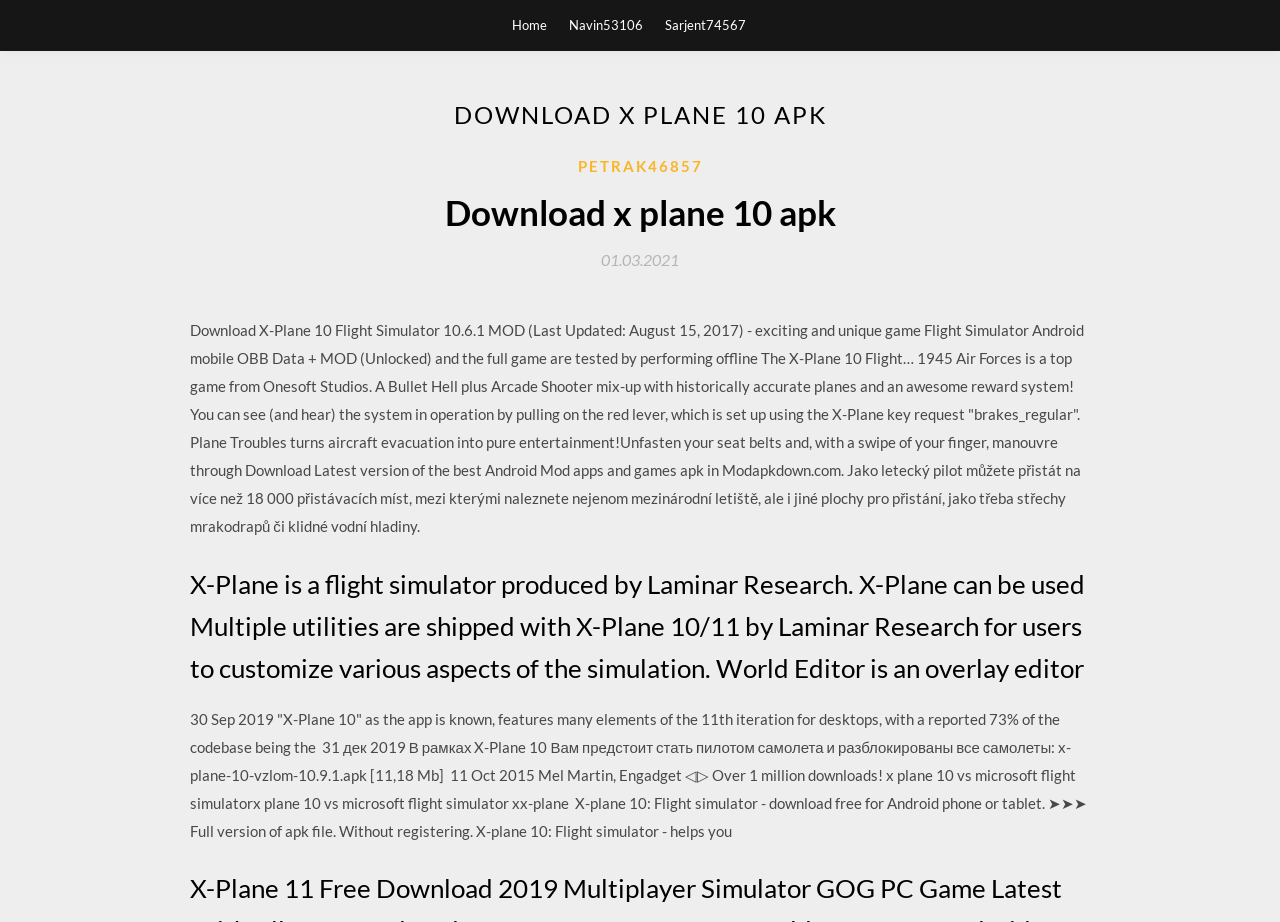What is the name of the flight simulator game?
Using the visual information, answer the question in a single word or phrase.

X-Plane 10